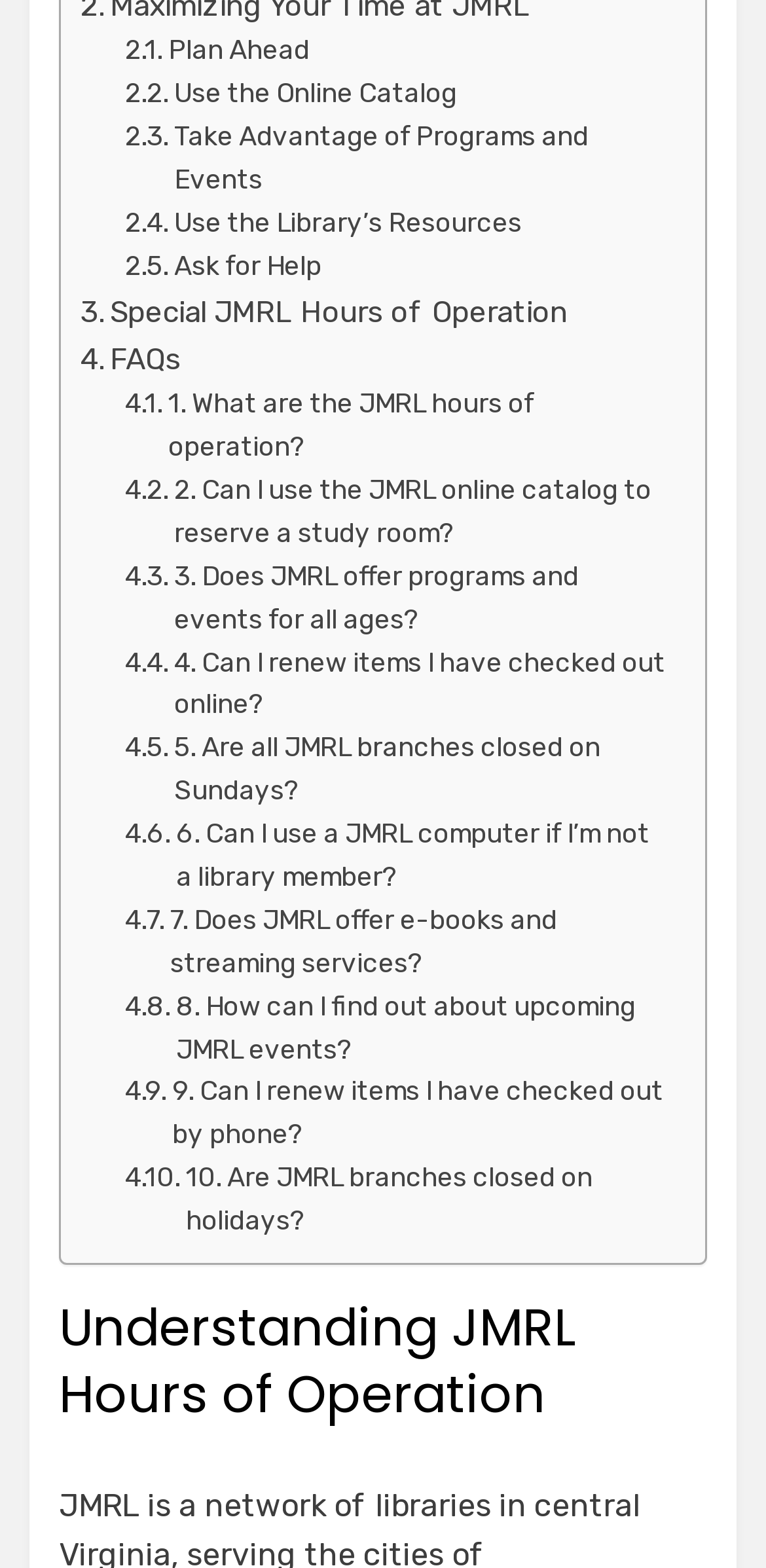Find the bounding box coordinates of the area that needs to be clicked in order to achieve the following instruction: "View JMRL hours of operation". The coordinates should be specified as four float numbers between 0 and 1, i.e., [left, top, right, bottom].

[0.105, 0.184, 0.741, 0.214]